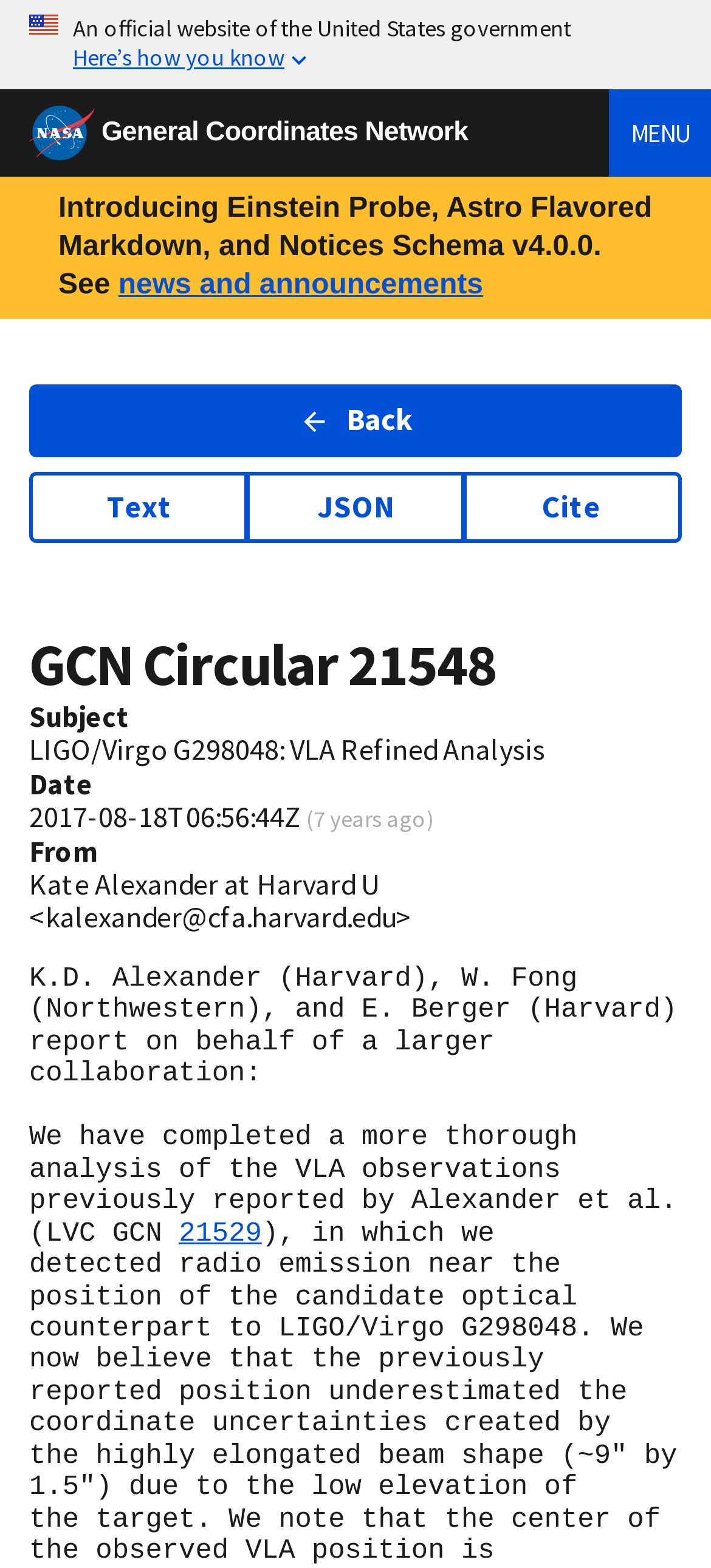Using the provided element description "Here’s how you know", determine the bounding box coordinates of the UI element.

[0.0, 0.0, 1.0, 0.057]